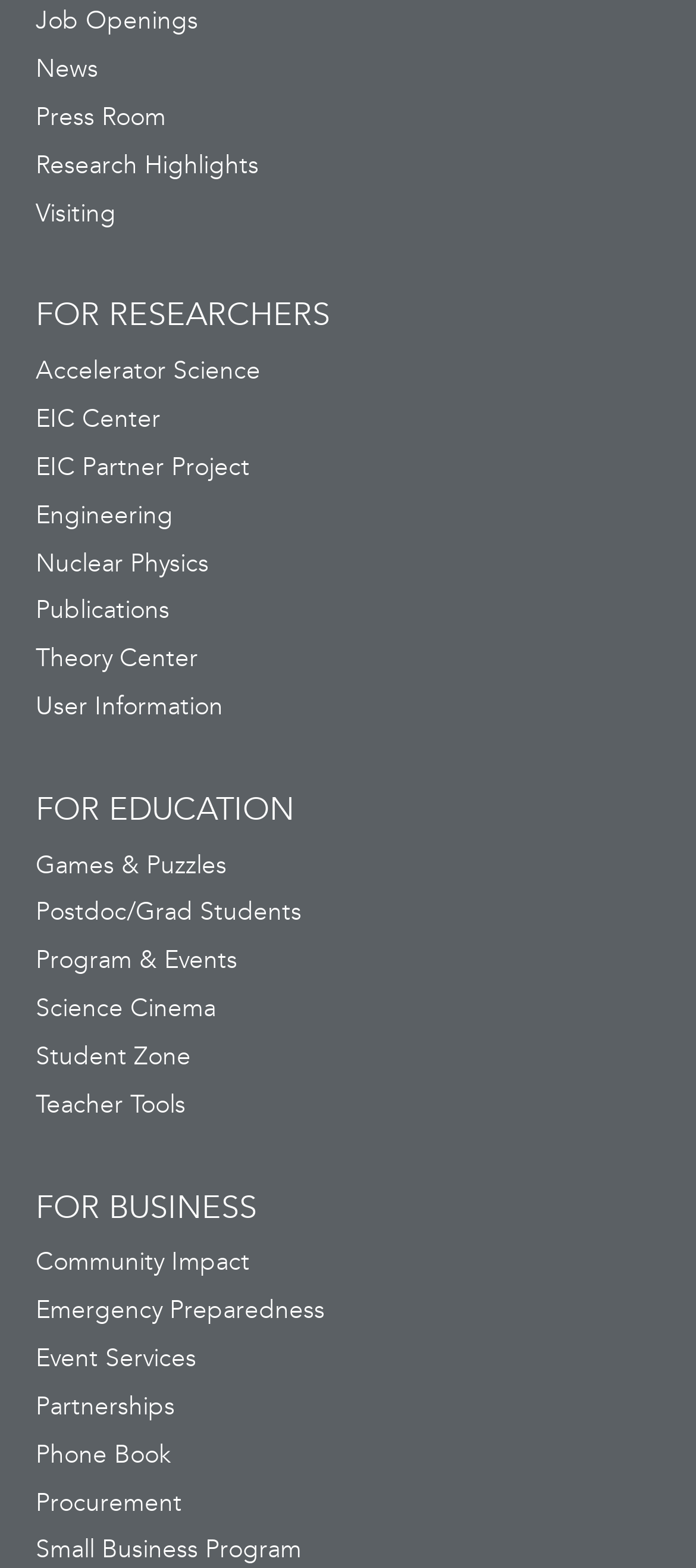Pinpoint the bounding box coordinates of the element you need to click to execute the following instruction: "Go to Home". The bounding box should be represented by four float numbers between 0 and 1, in the format [left, top, right, bottom].

None